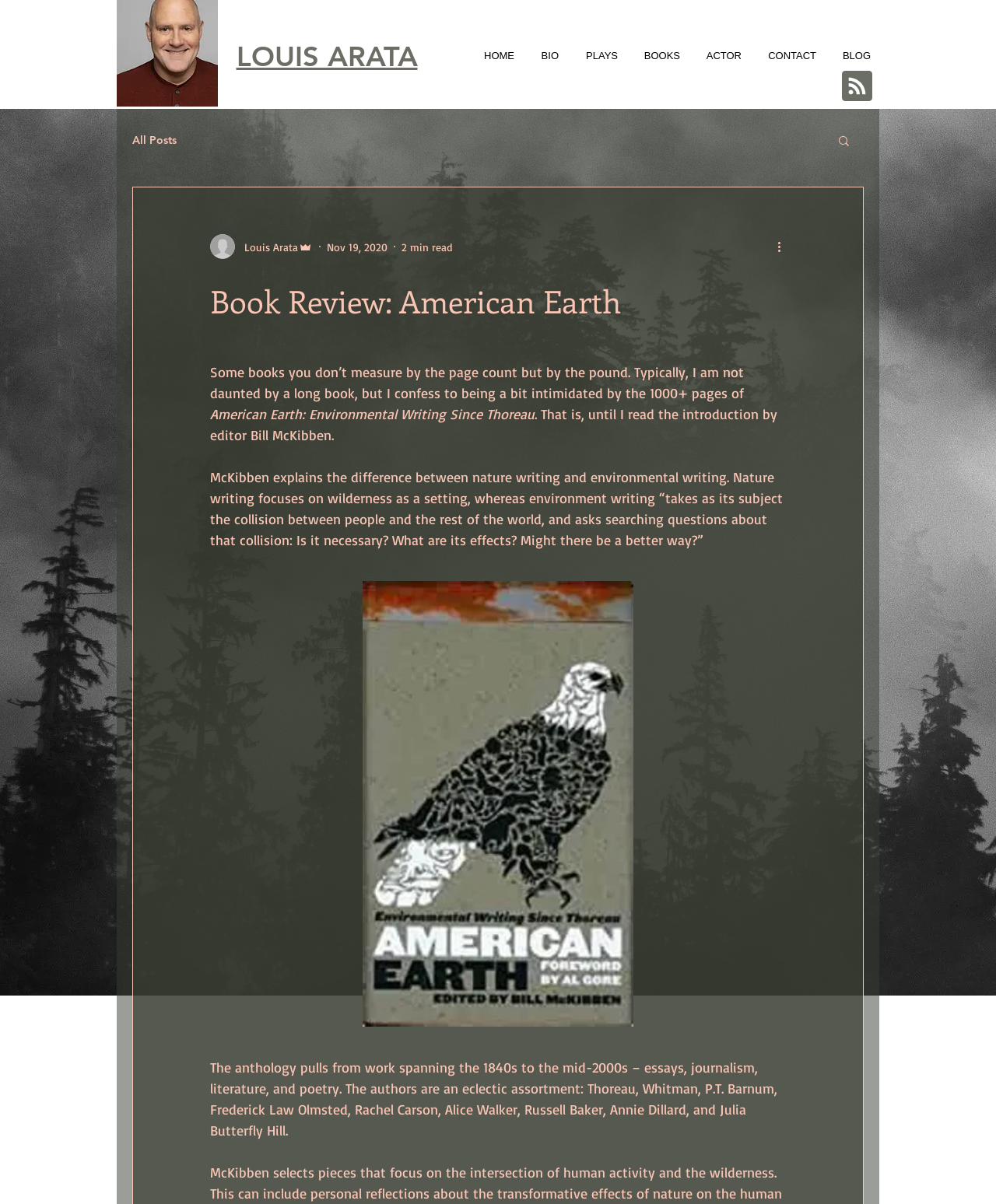Identify the bounding box coordinates of the element that should be clicked to fulfill this task: "Click on the 'BOOKS' link". The coordinates should be provided as four float numbers between 0 and 1, i.e., [left, top, right, bottom].

[0.629, 0.037, 0.691, 0.056]